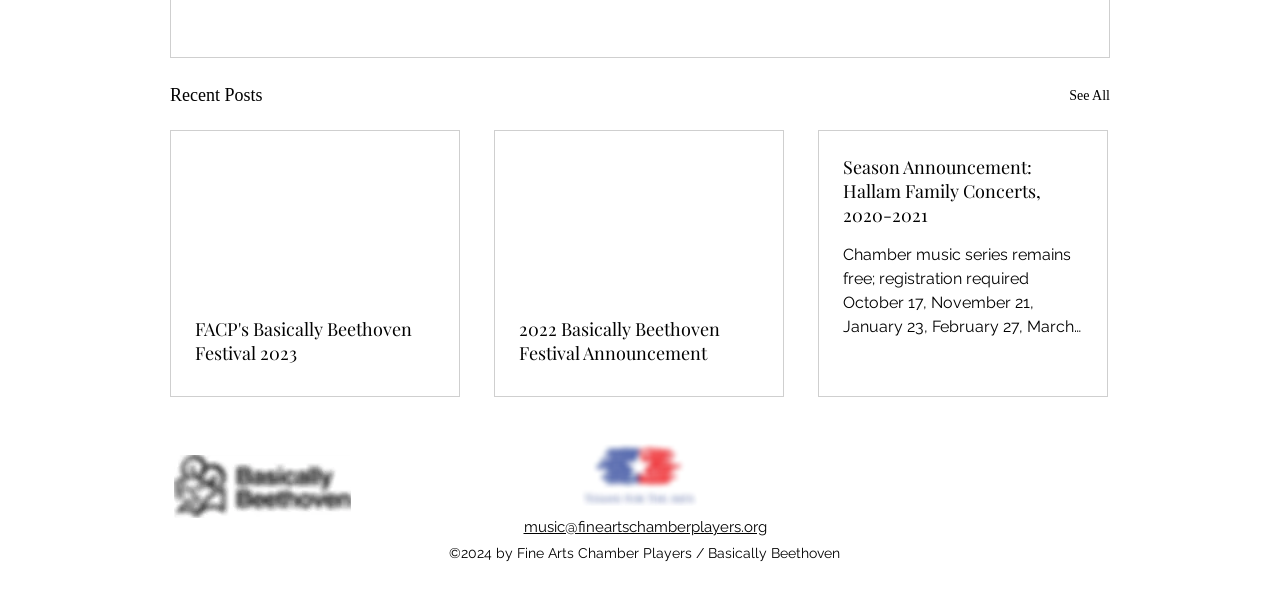Provide a thorough and detailed response to the question by examining the image: 
How many social media links are there?

I counted the number of link elements inside the 'Social Bar' list, and there are 6 links: Instagram, Facebook, Threads, LinkedIn, YouTube, and X.